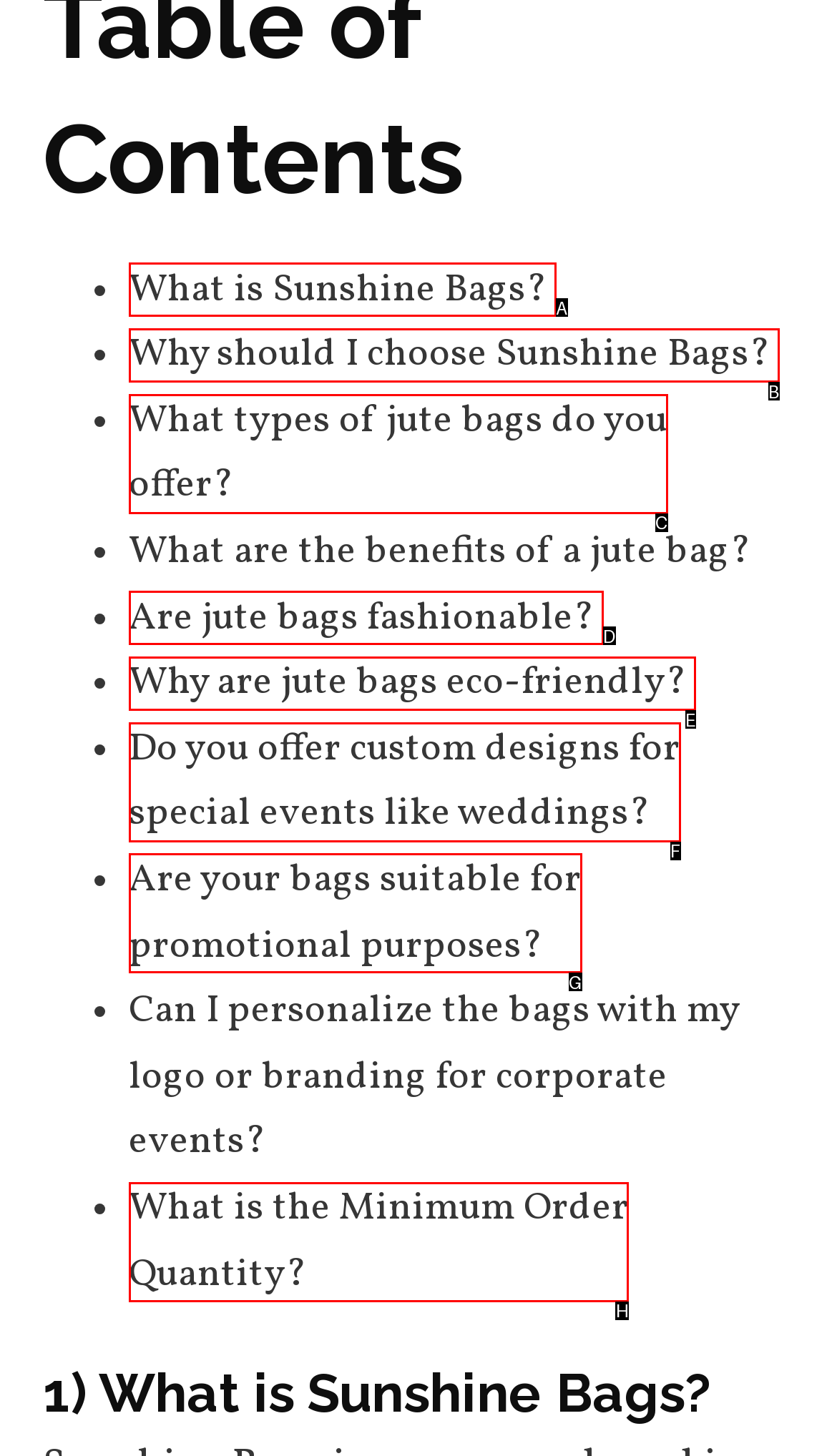Point out which UI element to click to complete this task: Download PDF
Answer with the letter corresponding to the right option from the available choices.

None